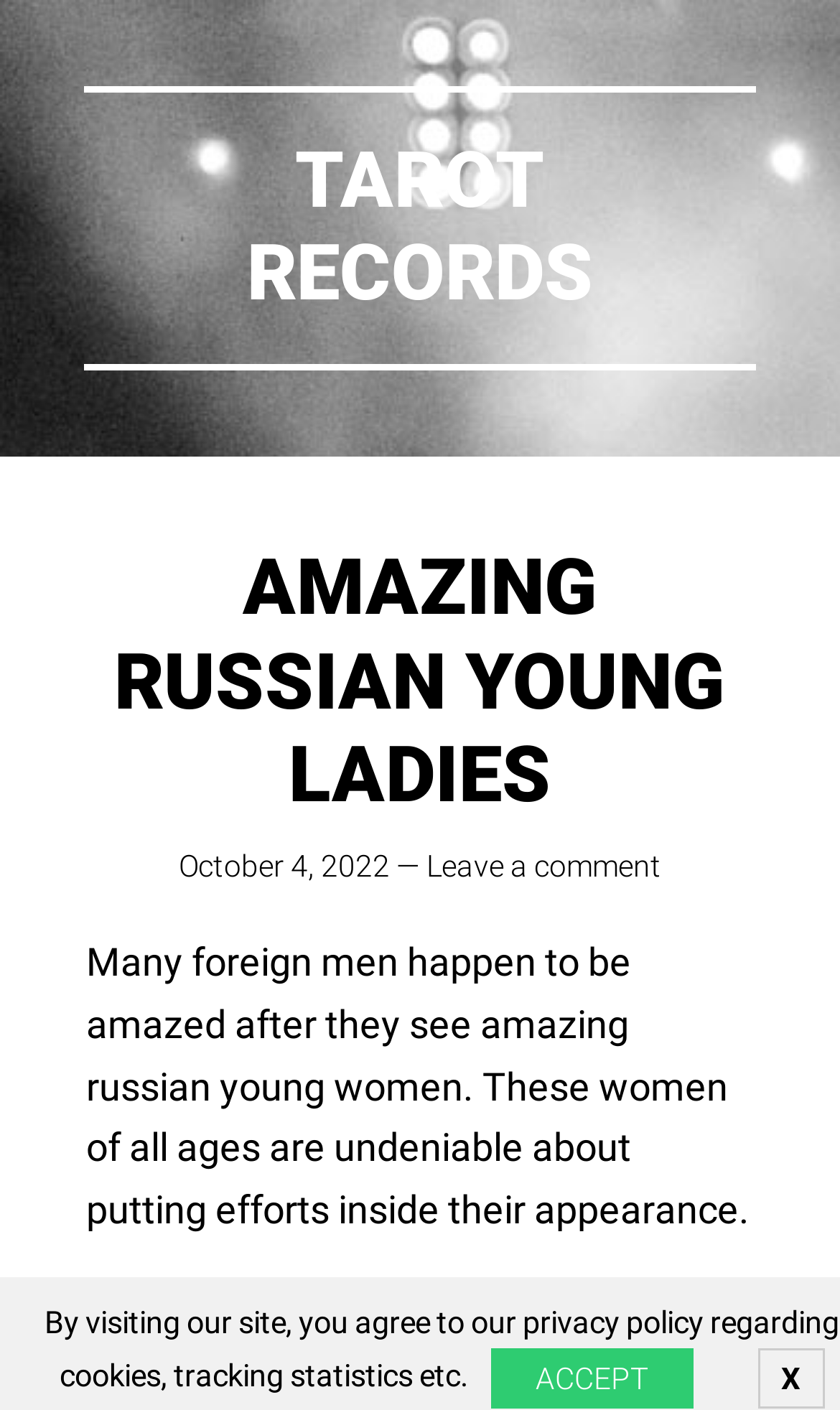How many buttons are at the bottom of the page?
Using the image, respond with a single word or phrase.

2